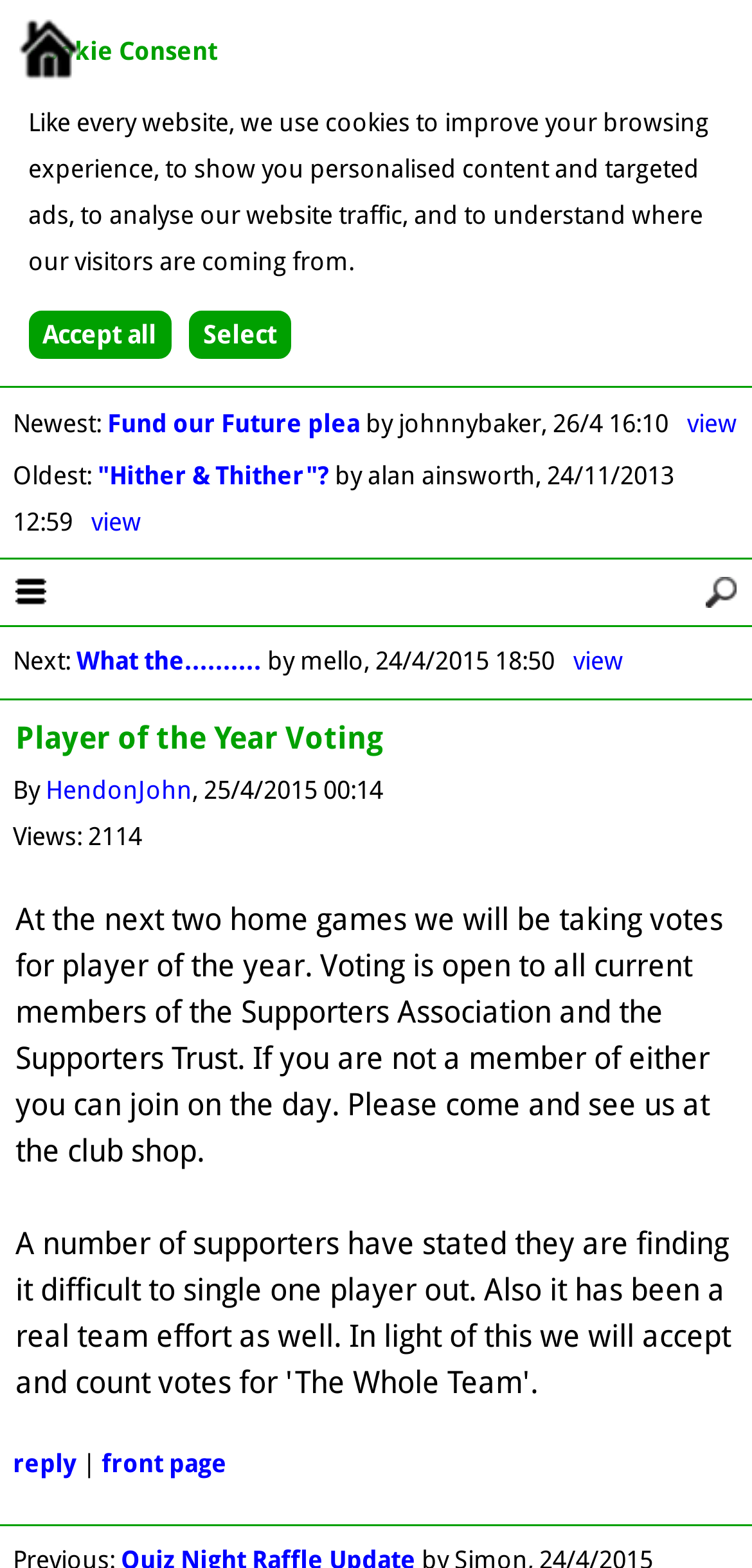Kindly provide the bounding box coordinates of the section you need to click on to fulfill the given instruction: "dismiss alert".

None